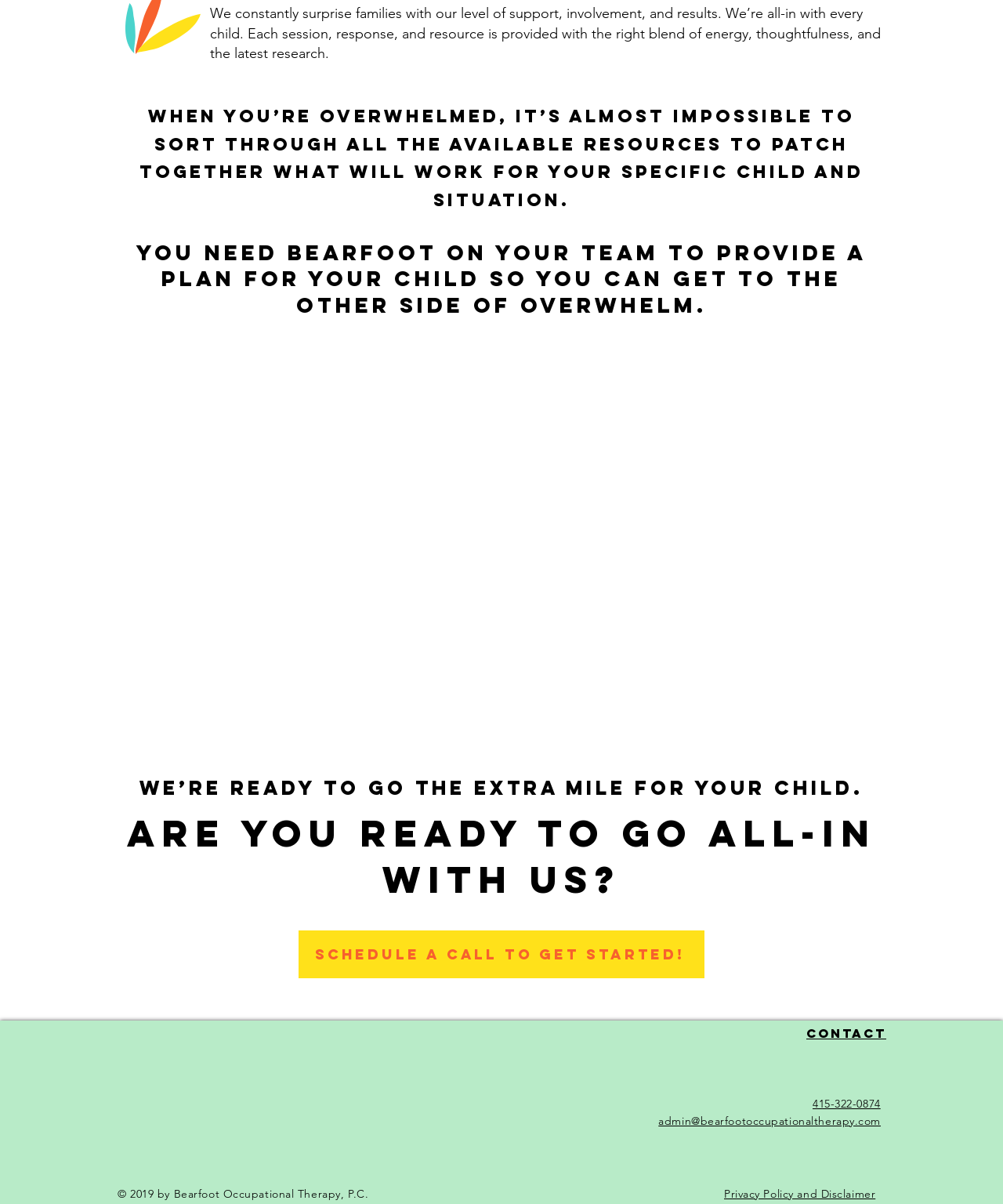Identify the bounding box coordinates for the element you need to click to achieve the following task: "Schedule a call to get started!". Provide the bounding box coordinates as four float numbers between 0 and 1, in the form [left, top, right, bottom].

[0.298, 0.773, 0.702, 0.813]